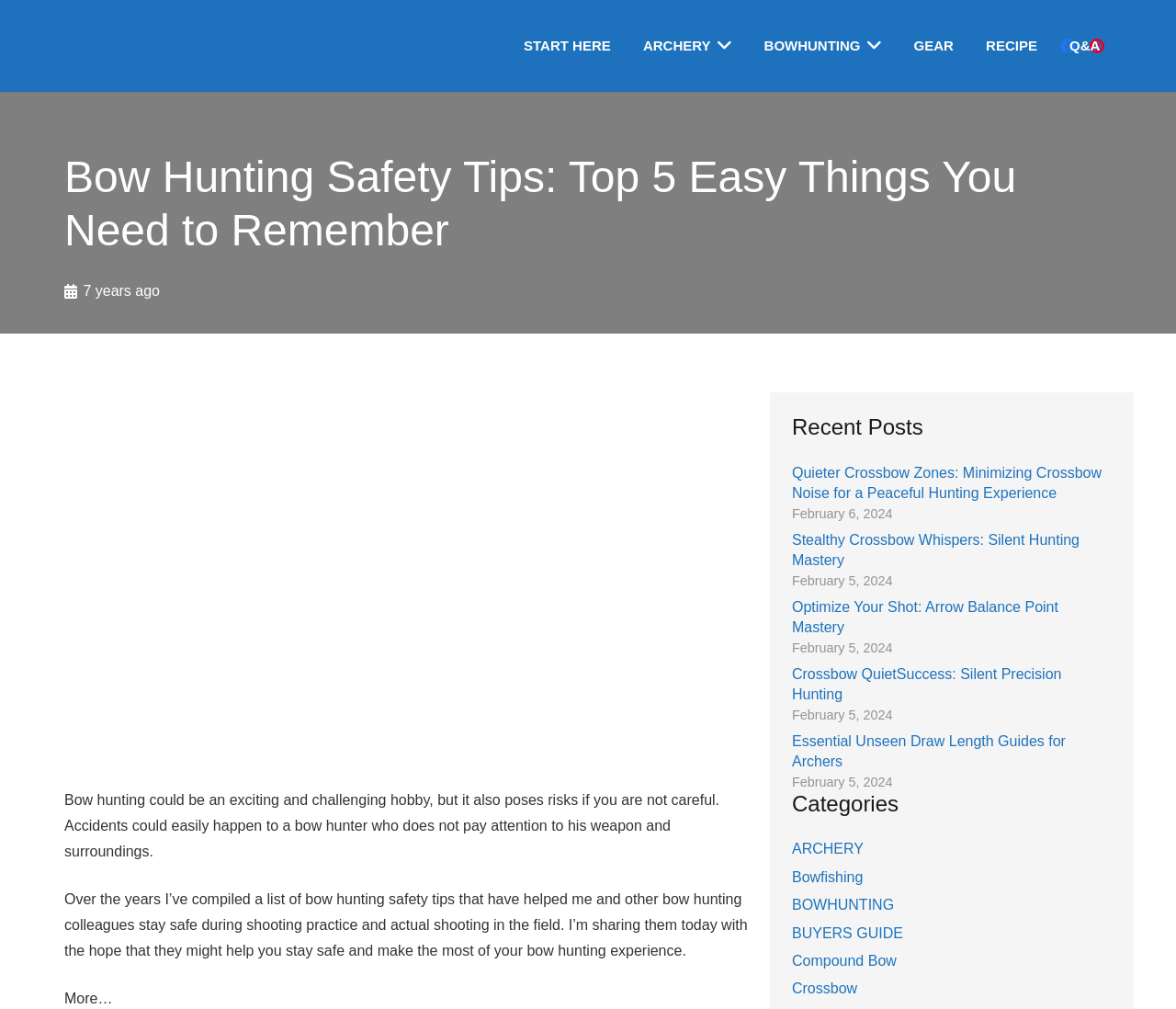What is the purpose of the 'START HERE' link?
Answer briefly with a single word or phrase based on the image.

To guide new visitors